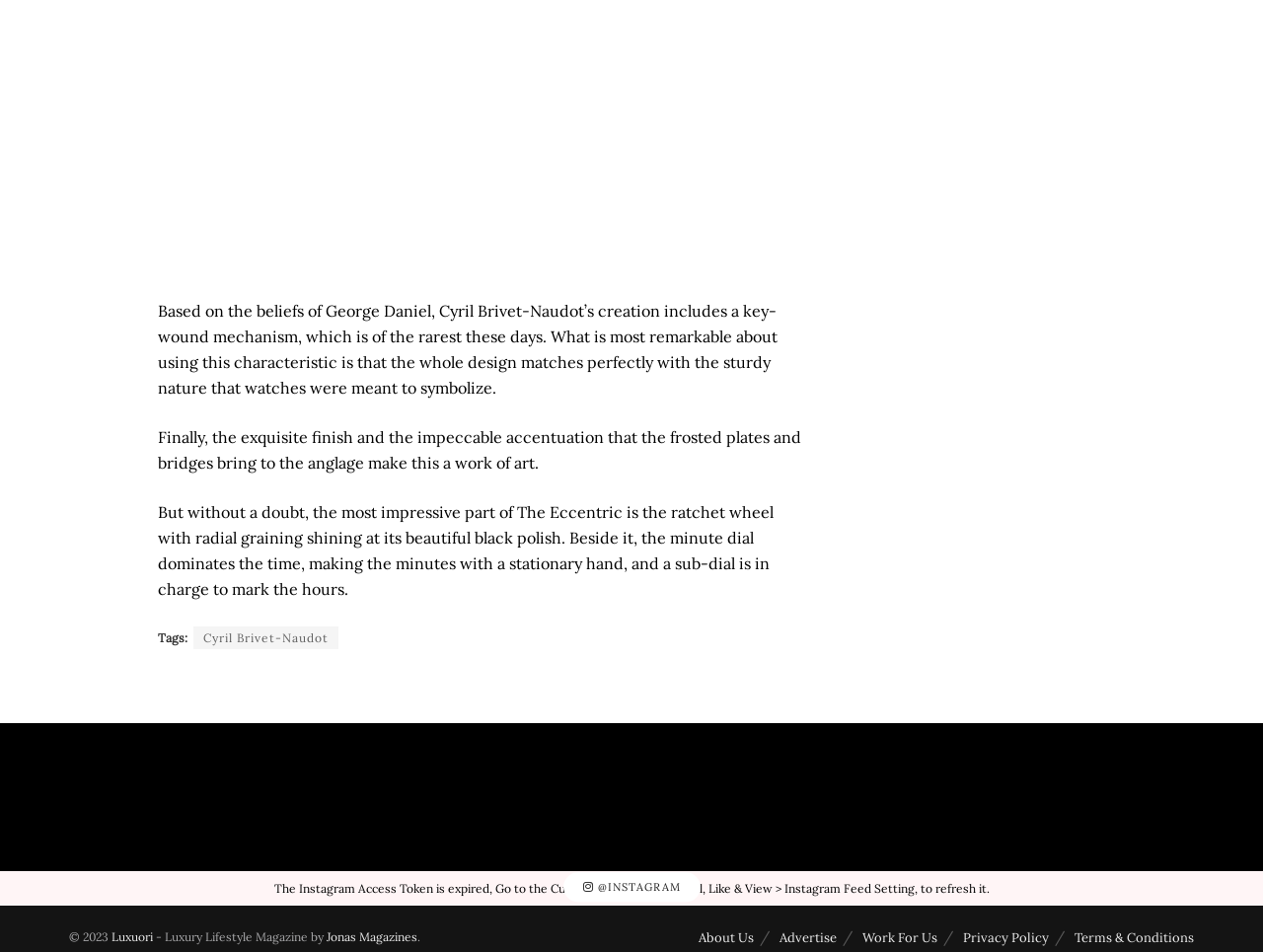Find the bounding box coordinates for the area that should be clicked to accomplish the instruction: "Visit Cyril Brivet-Naudot's page".

[0.153, 0.658, 0.268, 0.682]